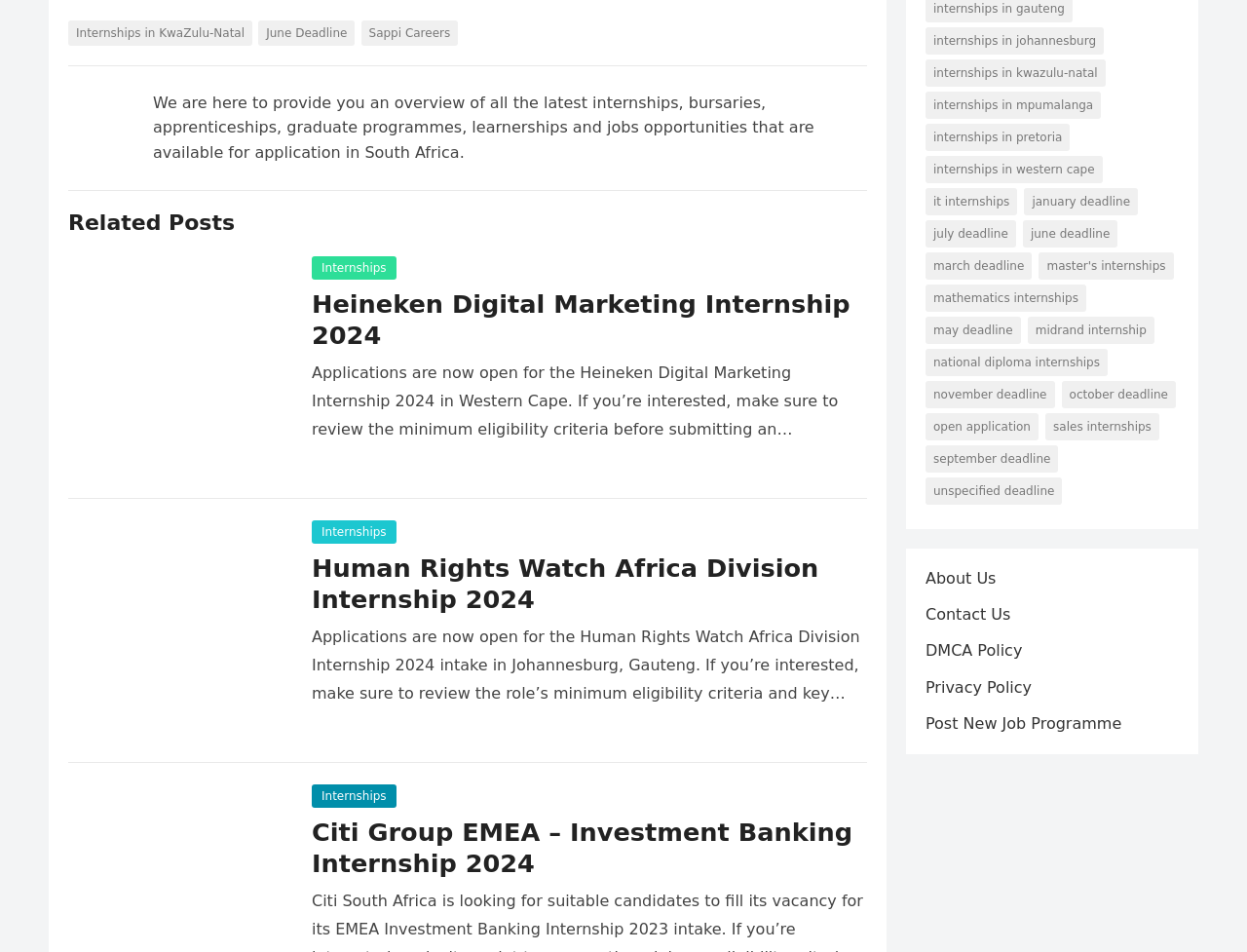What is the purpose of the 'Post New Job Programme' link?
Based on the image, respond with a single word or phrase.

To post new job opportunities